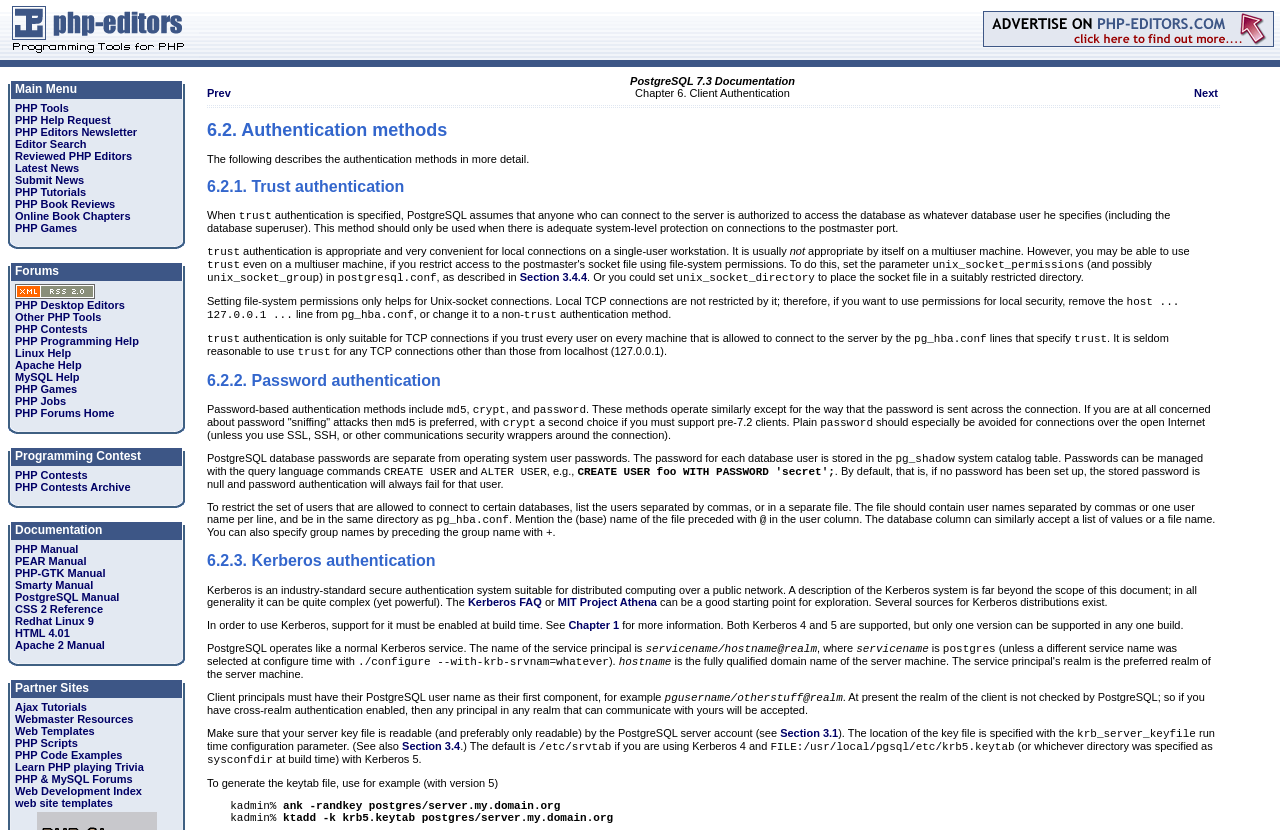From the given element description: "PHP Manual", find the bounding box for the UI element. Provide the coordinates as four float numbers between 0 and 1, in the order [left, top, right, bottom].

[0.012, 0.654, 0.061, 0.669]